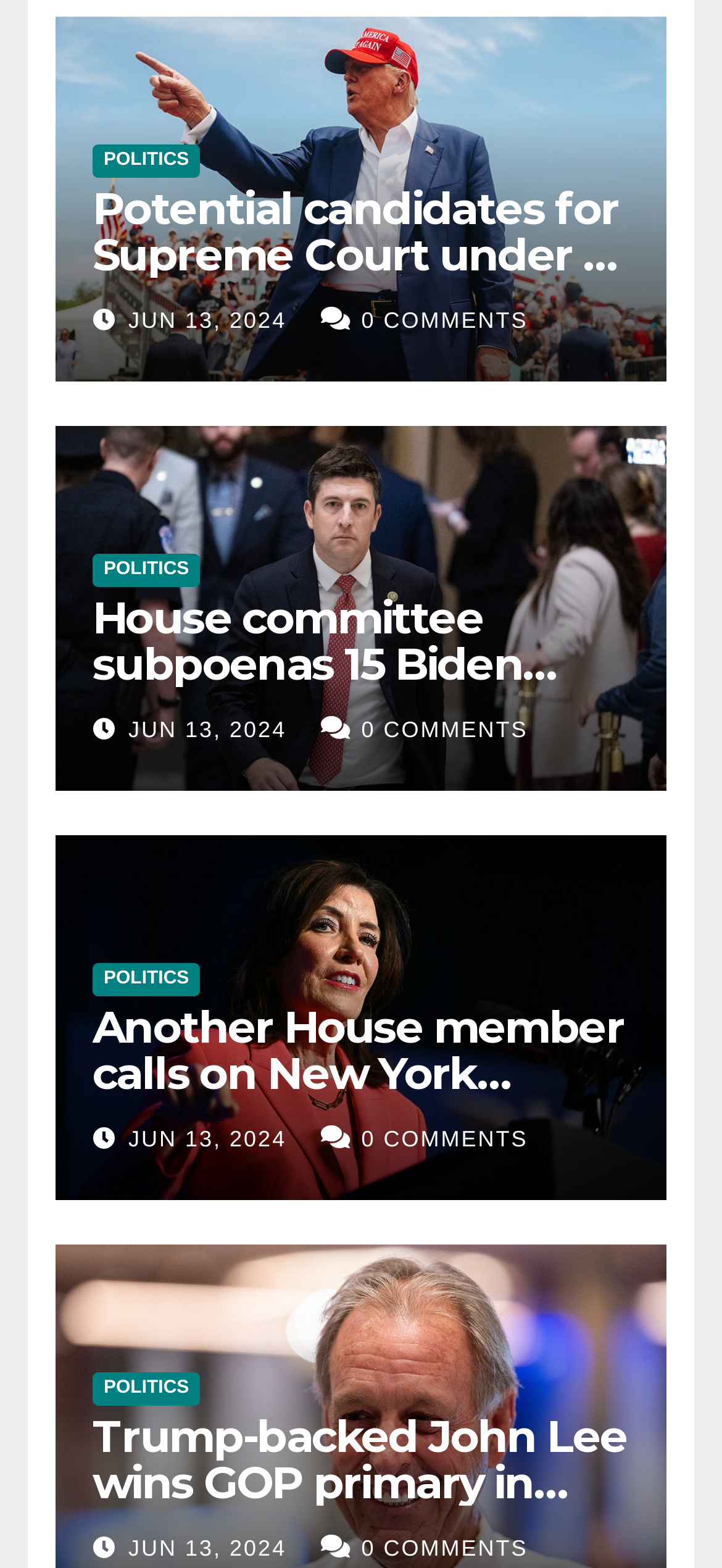Identify the bounding box coordinates of the element that should be clicked to fulfill this task: "View the article about House committee subpoenaing 15 Biden Cabinet secretaries". The coordinates should be provided as four float numbers between 0 and 1, i.e., [left, top, right, bottom].

[0.128, 0.379, 0.872, 0.438]